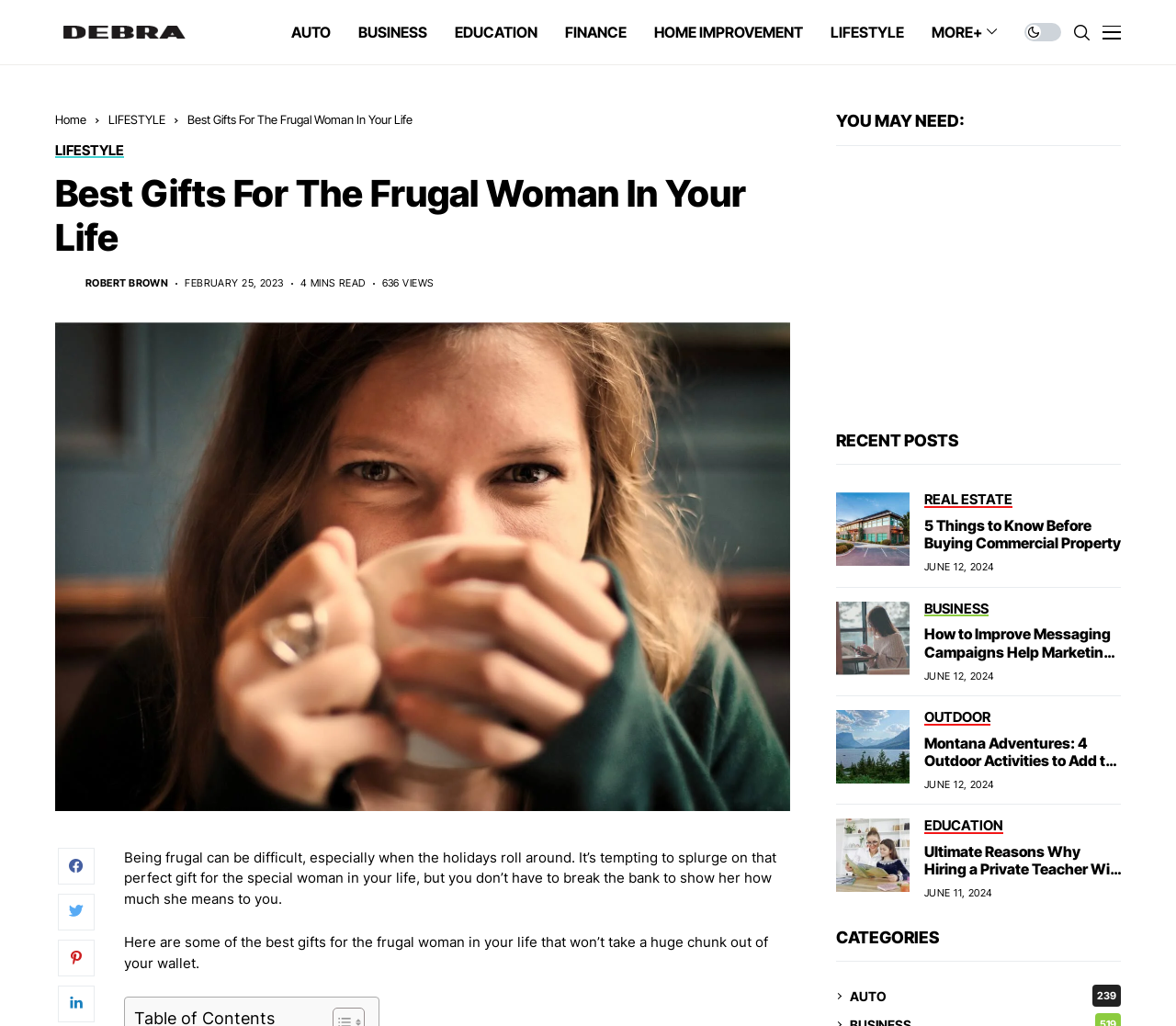Reply to the question with a single word or phrase:
How many minutes does it take to read the main article?

4 MINS